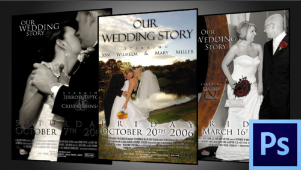Describe the image with as much detail as possible.

This image showcases a collection of three wedding posters titled "Our Wedding Story," each featuring a different design that emphasizes the theme of romance and celebration. 

1. **Left Poster**: This design features a sepia-toned background with a close-up photograph of a couple in an intimate embrace, capturing the essence of love. The text is elegantly displayed, enhancing the emotional impact of the image.

2. **Center Poster**: This poster stands out with its vibrant white wedding dress against a picturesque outdoor backdrop, depicting a bride and groom joyfully posed in front of a scenic landscape. The layout features clear details about the couple, including names and the date of the wedding, elegantly presented at the center.

3. **Right Poster**: In a contrasting black color scheme, this poster highlights a similar wedding moment, with the couple elegantly posed. It showcases the name "Our Wedding Story" prominently at the top, and the date at the bottom, offering a cohesive look alongside the other designs.

The bottom right corner displays the Adobe Photoshop logo, suggesting that the posters were created or edited using this powerful graphic design software, indicating a professional touch to the design of these beautiful wedding announcements.